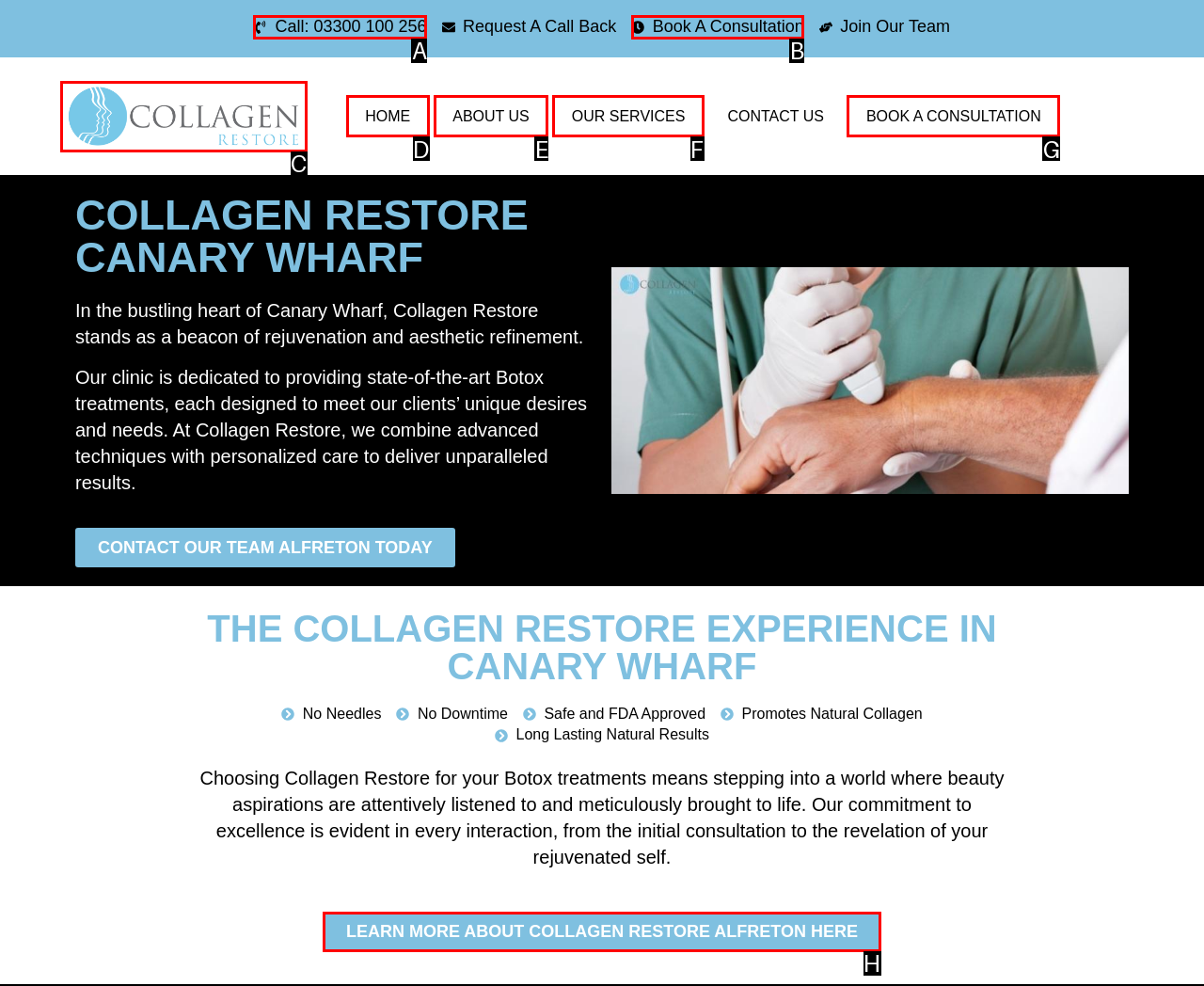Select the option that corresponds to the description: About Us
Respond with the letter of the matching choice from the options provided.

E